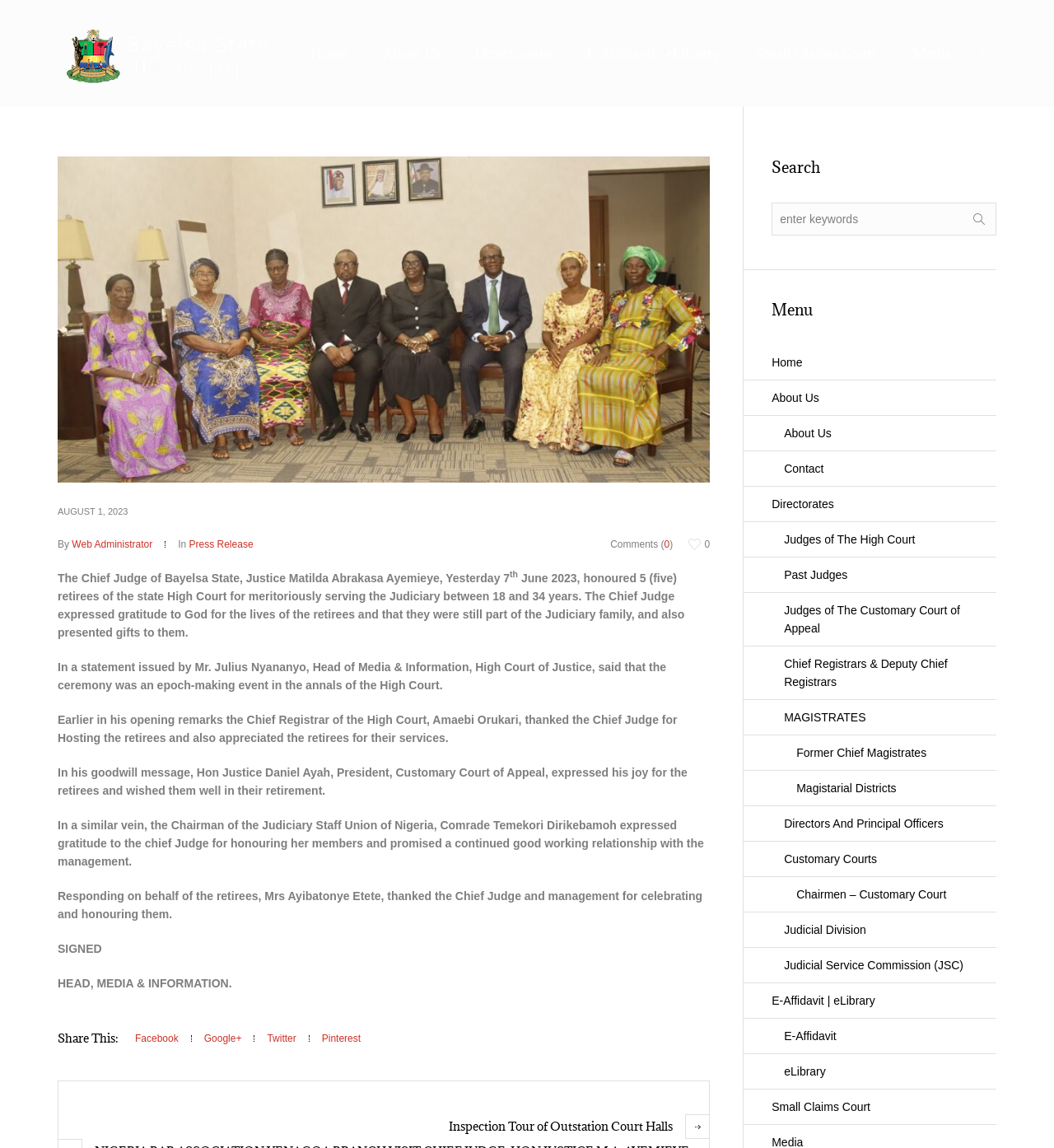Refer to the image and answer the question with as much detail as possible: What is the name of the Chief Judge of Bayelsa State?

I found the answer by reading the article content, which mentions the Chief Judge of Bayelsa State, Justice Matilda Abrakasa Ayemieye, honouring 5 retirees of the state High Court.